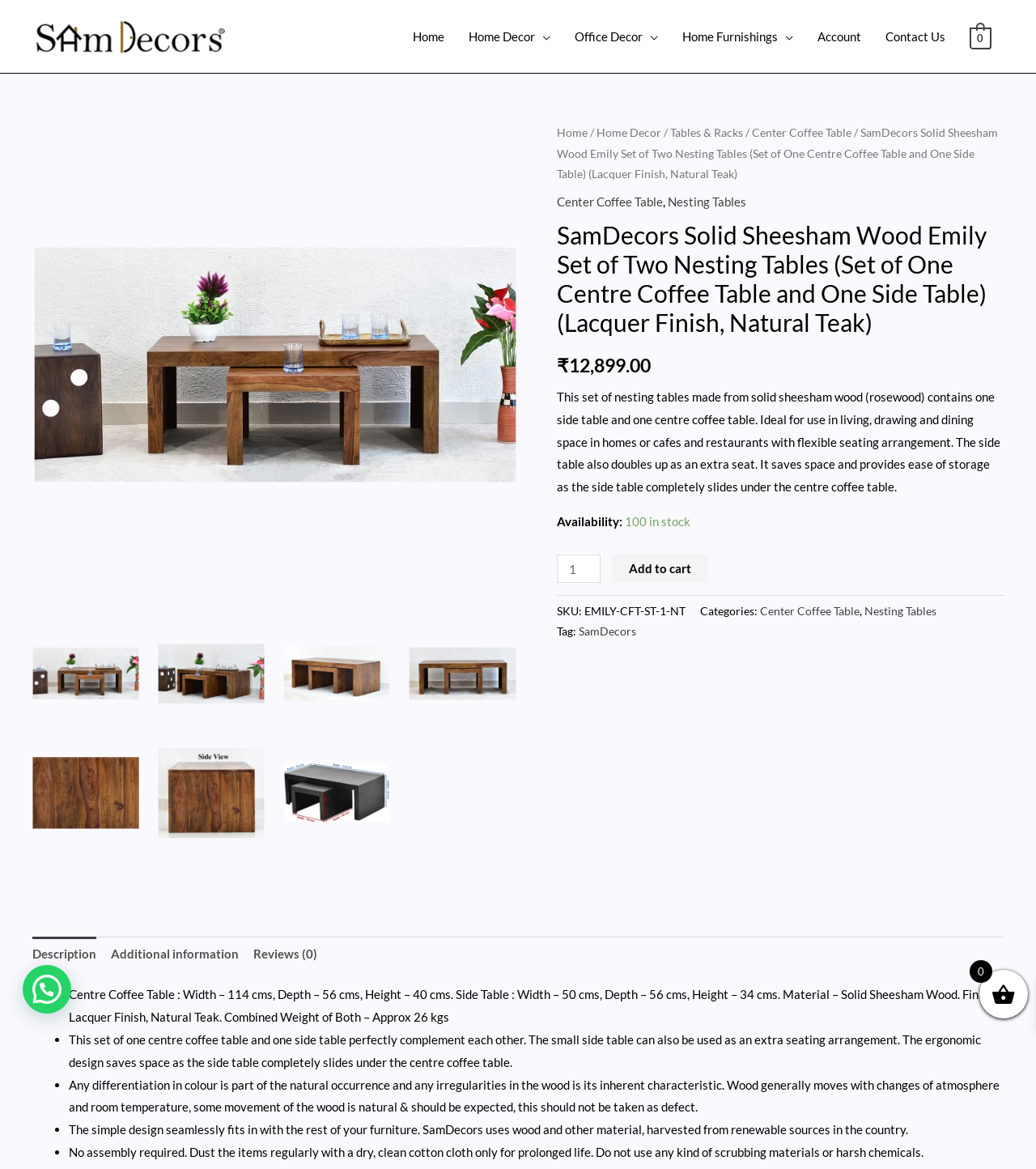How much does the product weigh?
Using the visual information from the image, give a one-word or short-phrase answer.

Approx 26 kgs